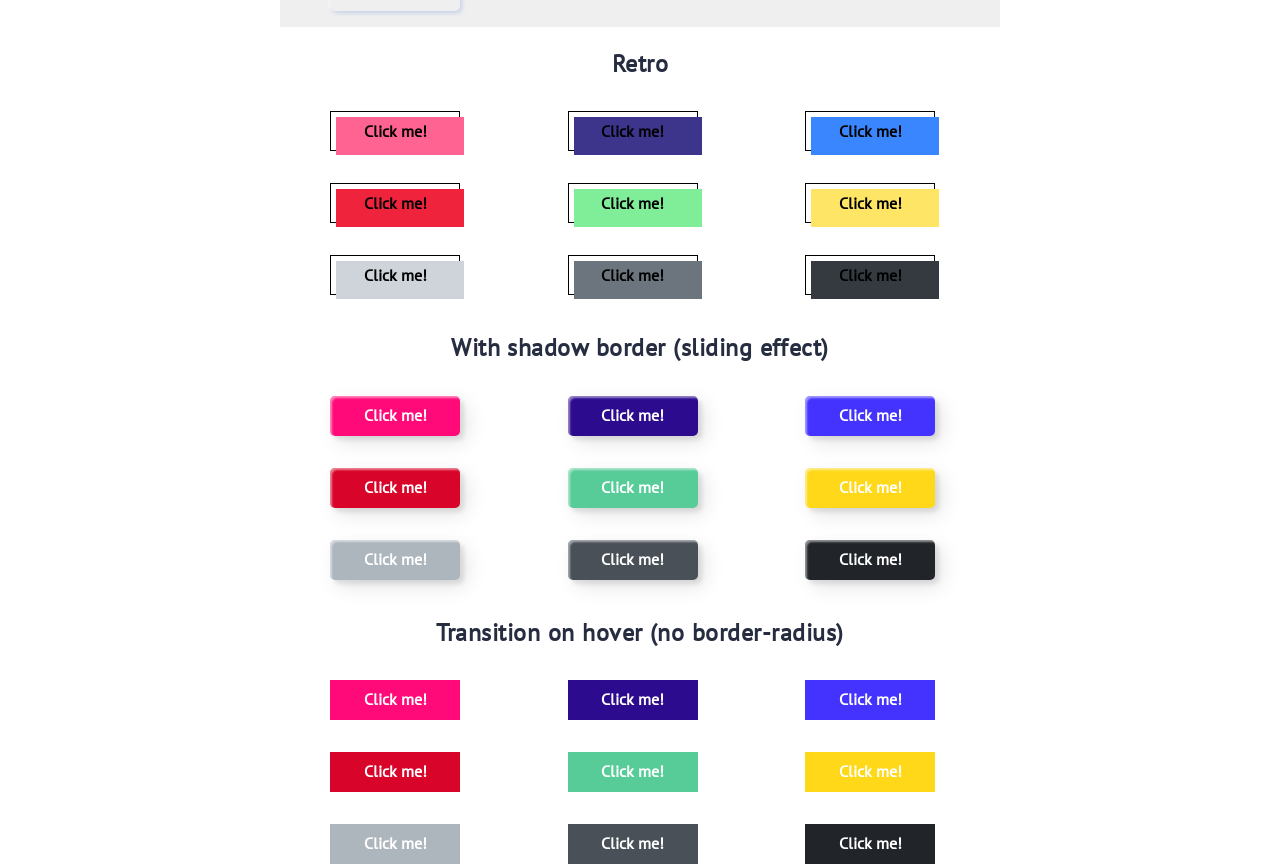Please respond to the question using a single word or phrase:
What is the horizontal position of the last button?

0.629